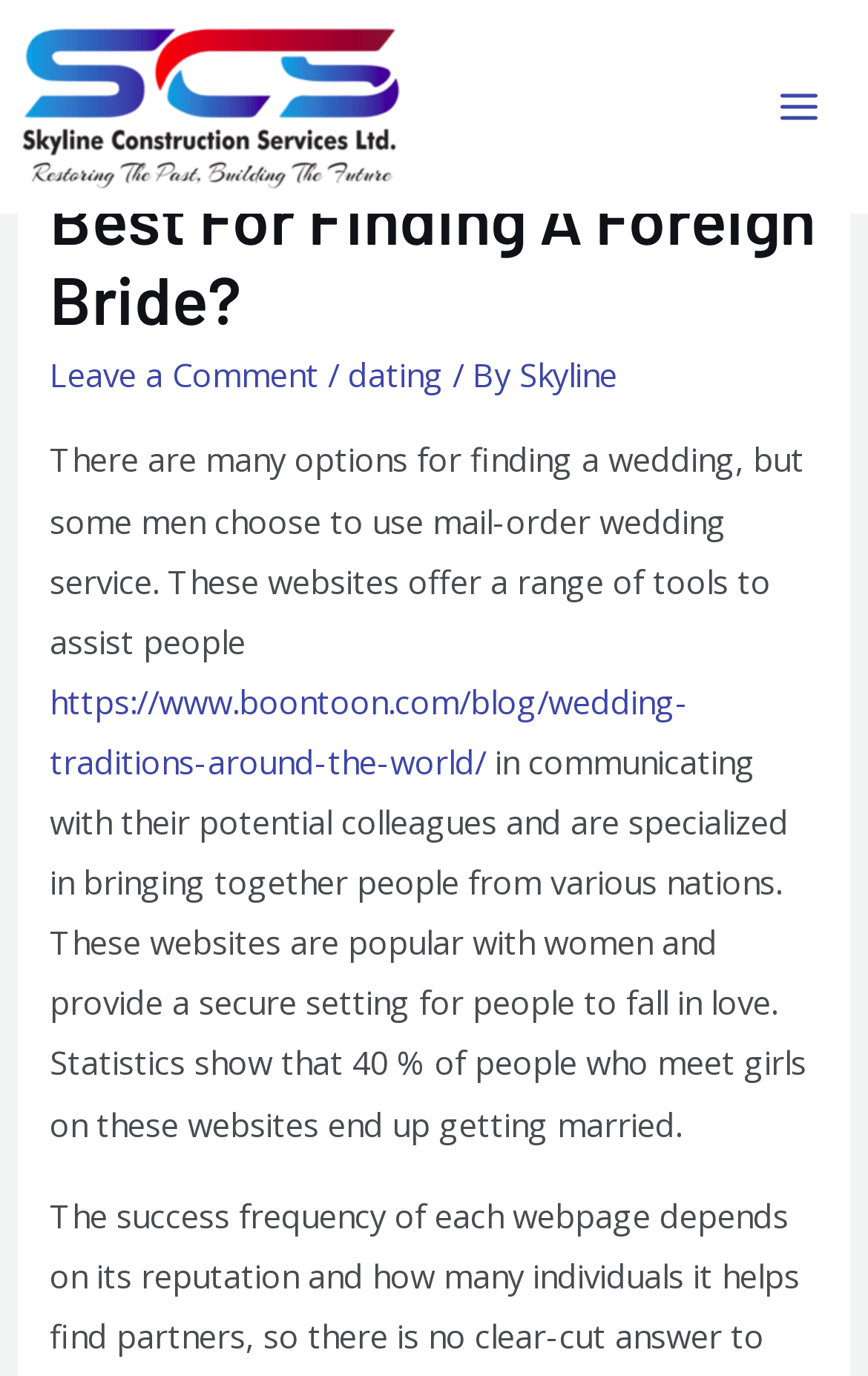What is the purpose of mail-order wedding services?
Please answer the question with a single word or phrase, referencing the image.

Assist people in communicating